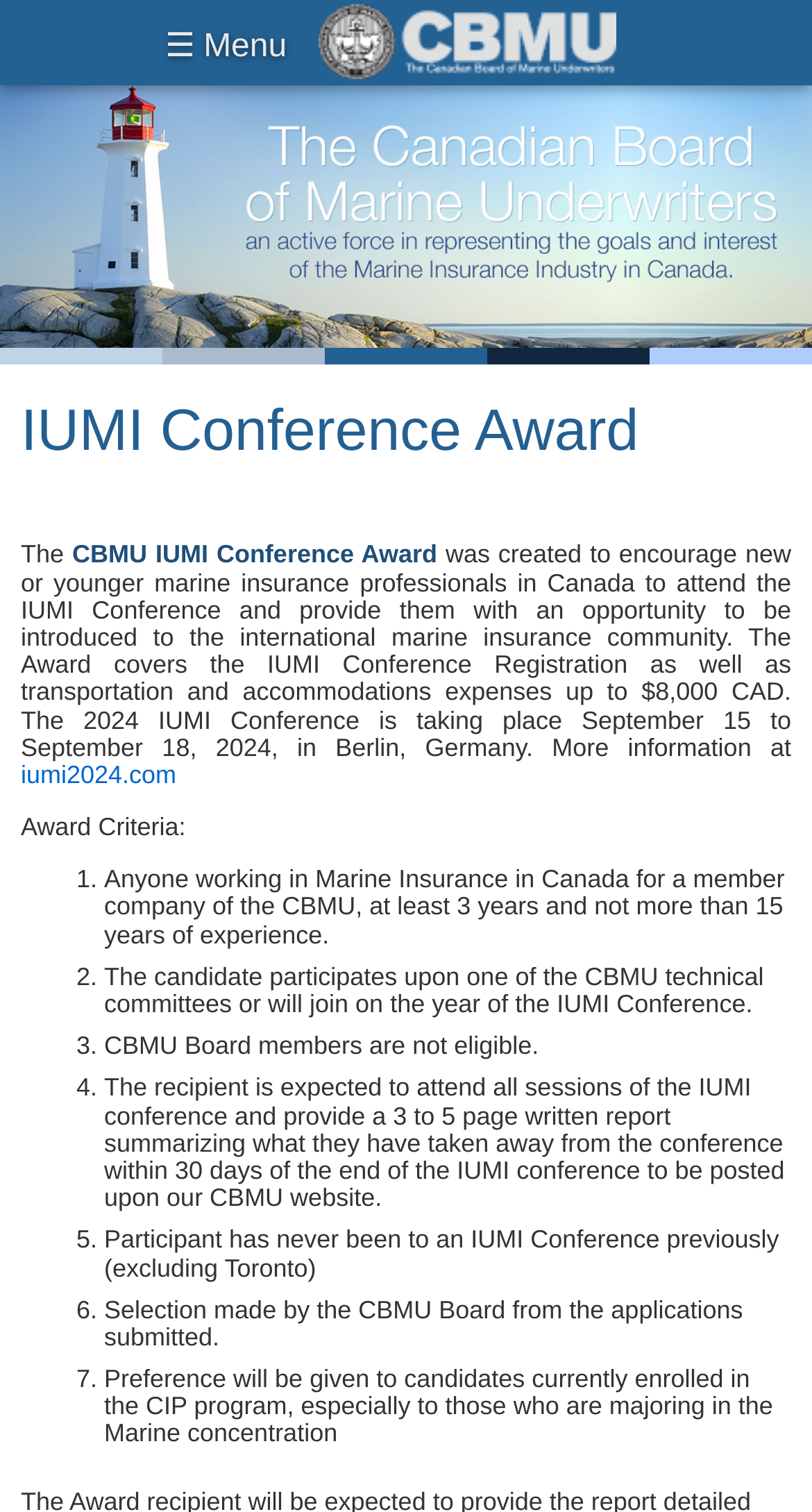Provide the bounding box for the UI element matching this description: "alt="mobile logo"".

[0.392, 0.034, 0.797, 0.058]